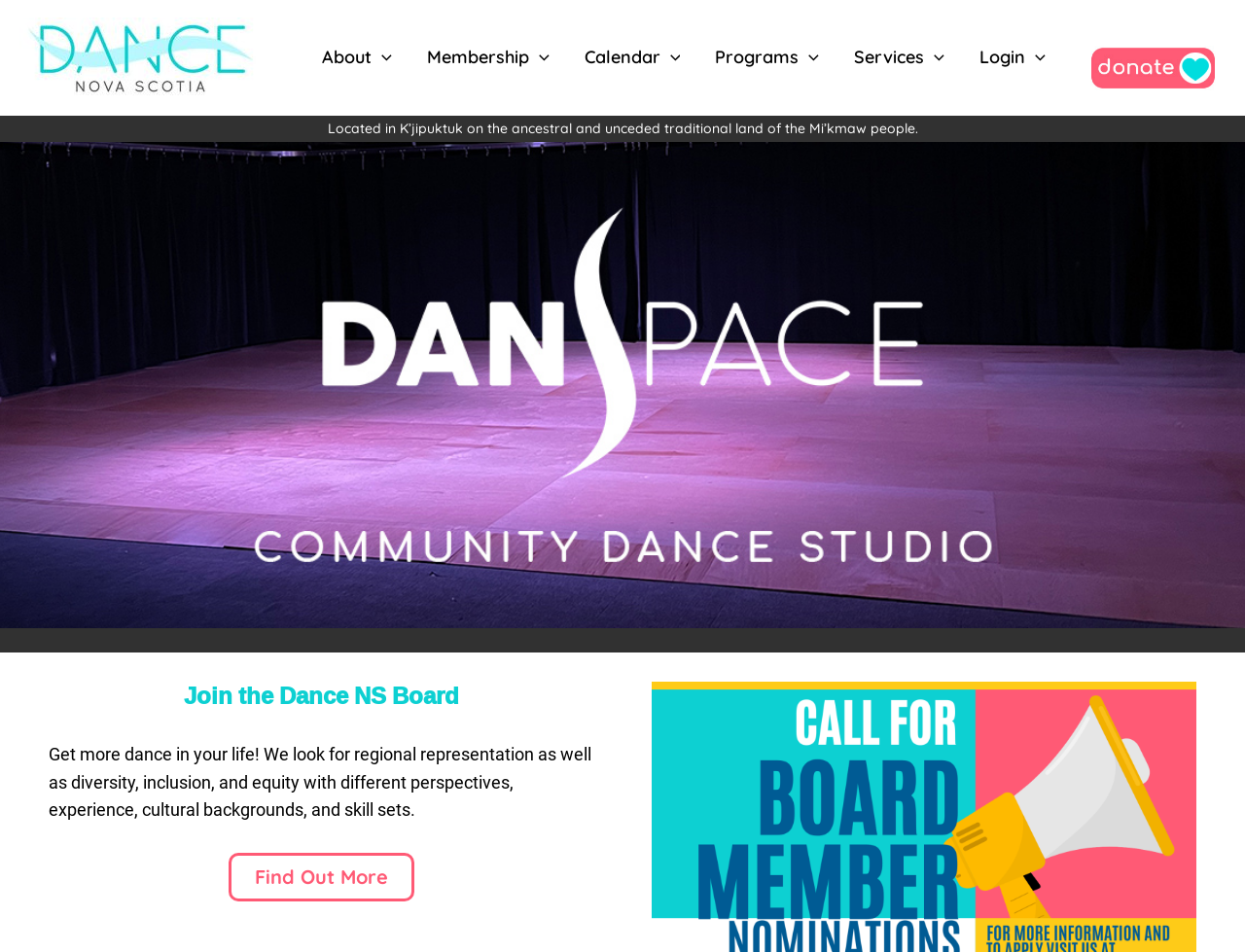Please determine the bounding box coordinates for the element that should be clicked to follow these instructions: "Click the Find Out More link".

[0.183, 0.896, 0.332, 0.947]